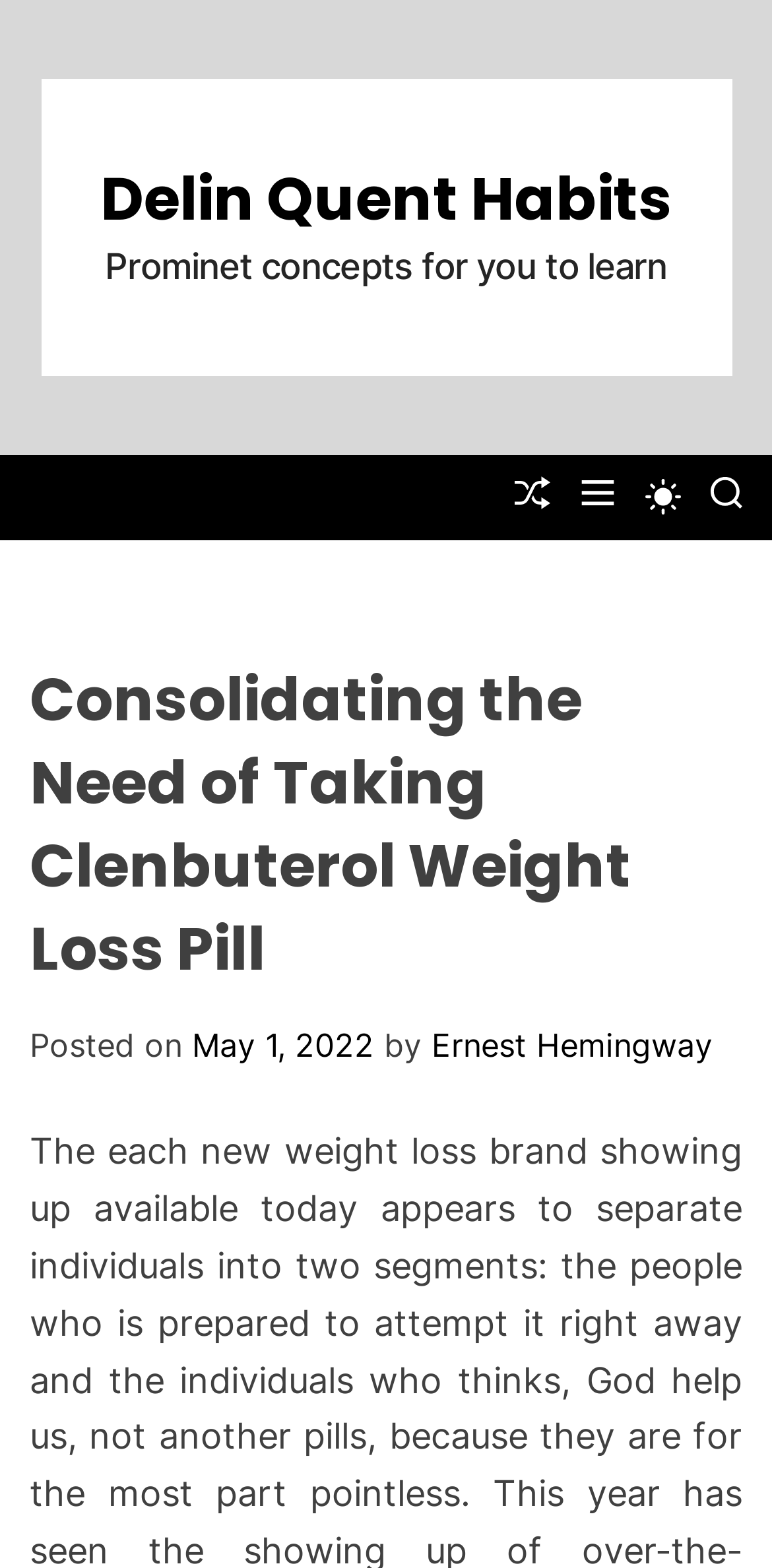Bounding box coordinates are specified in the format (top-left x, top-left y, bottom-right x, bottom-right y). All values are floating point numbers bounded between 0 and 1. Please provide the bounding box coordinate of the region this sentence describes: Ernest Hemingway

[0.559, 0.653, 0.923, 0.679]